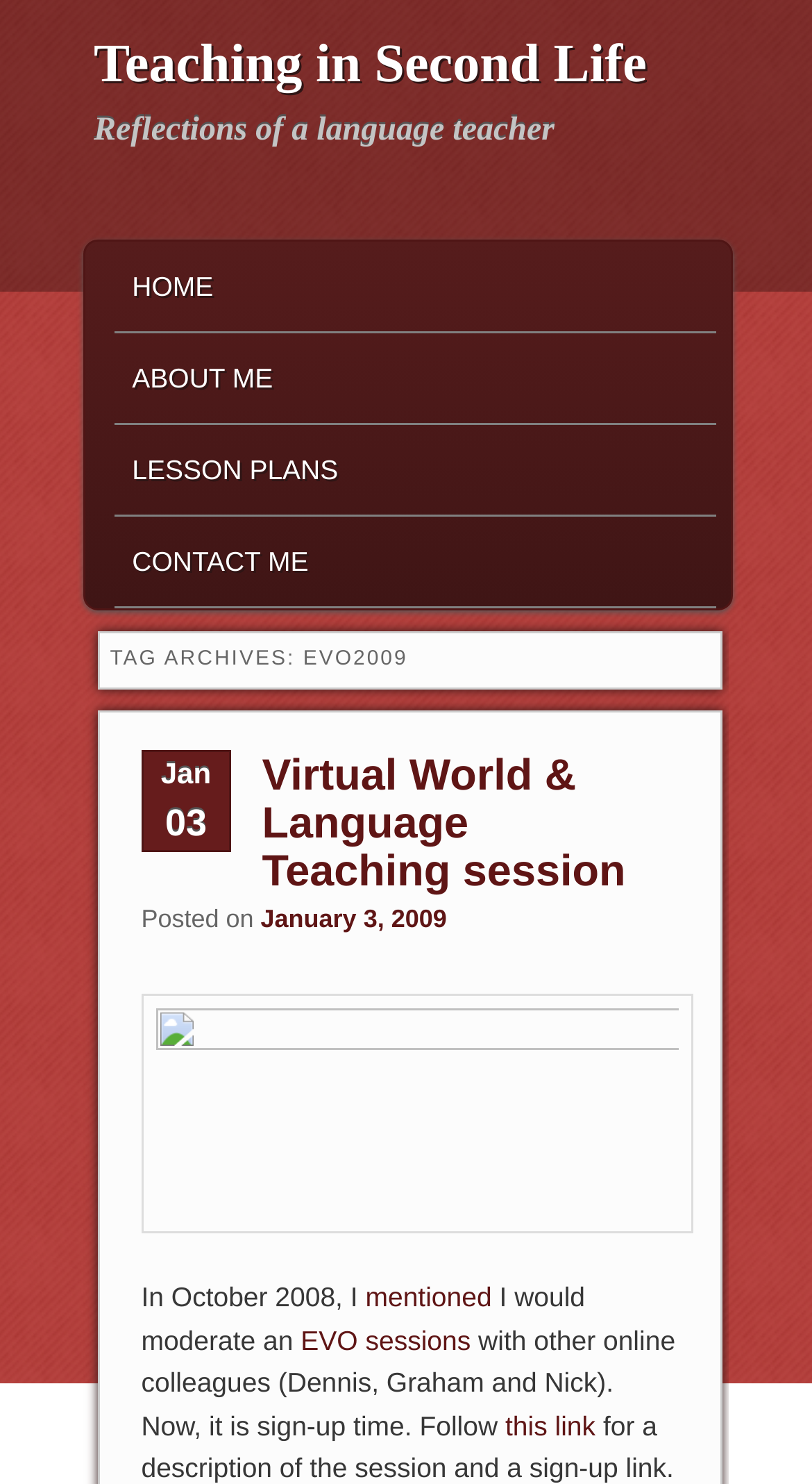Please provide the bounding box coordinates in the format (top-left x, top-left y, bottom-right x, bottom-right y). Remember, all values are floating point numbers between 0 and 1. What is the bounding box coordinate of the region described as: January 3, 2009

[0.321, 0.61, 0.55, 0.629]